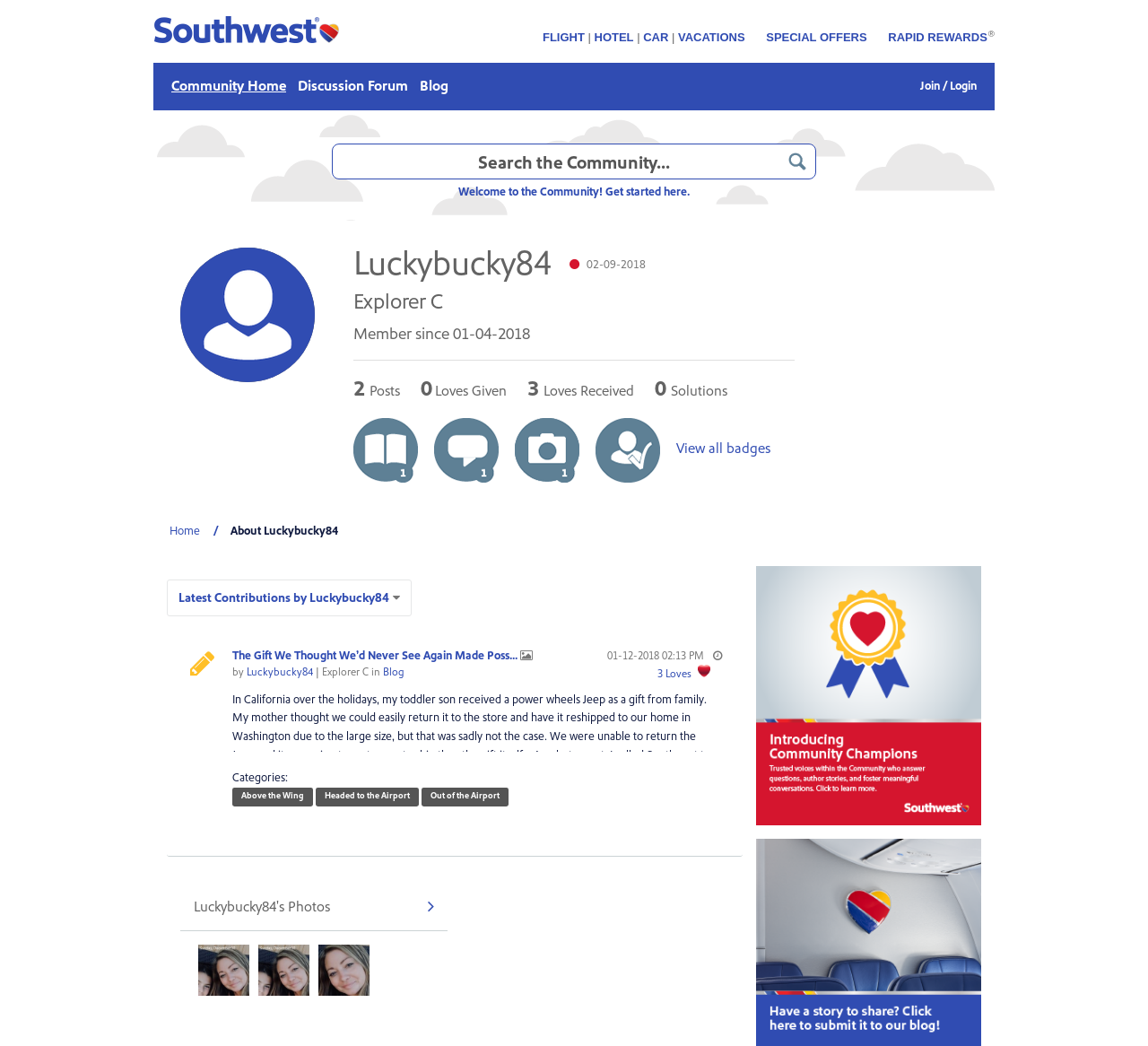Predict the bounding box of the UI element that fits this description: "View All".

[0.361, 0.844, 0.39, 0.887]